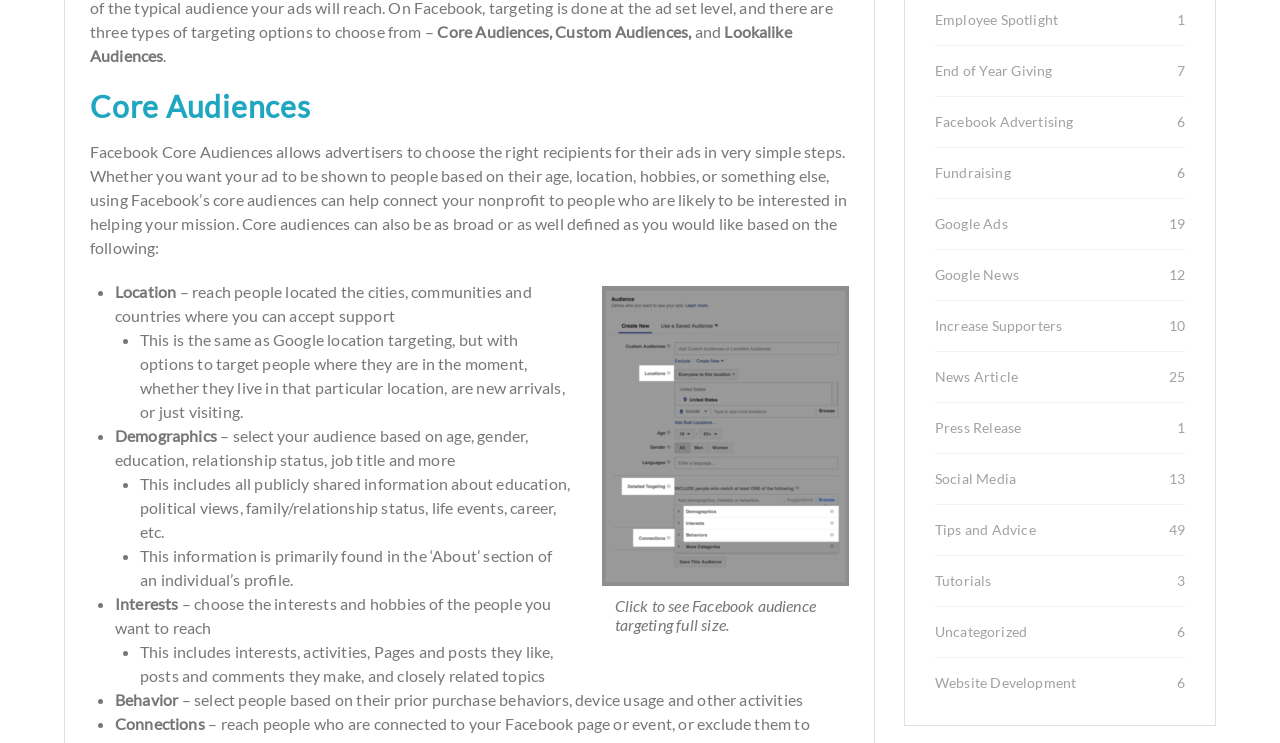Answer this question in one word or a short phrase: How many links are there in the webpage?

19